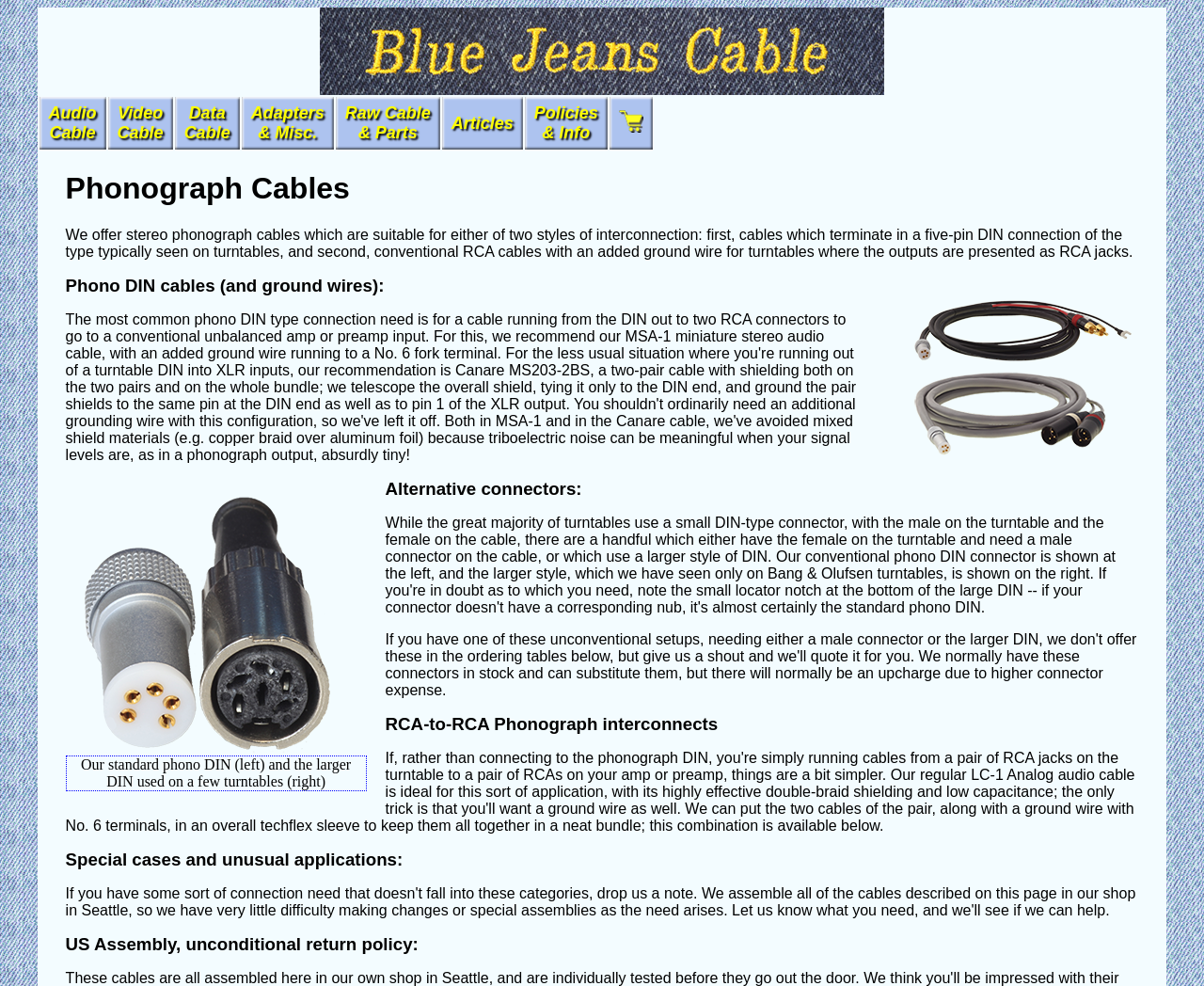Locate the bounding box of the UI element based on this description: "alt="blue jeans cable logo"". Provide four float numbers between 0 and 1 as [left, top, right, bottom].

[0.266, 0.079, 0.734, 0.095]